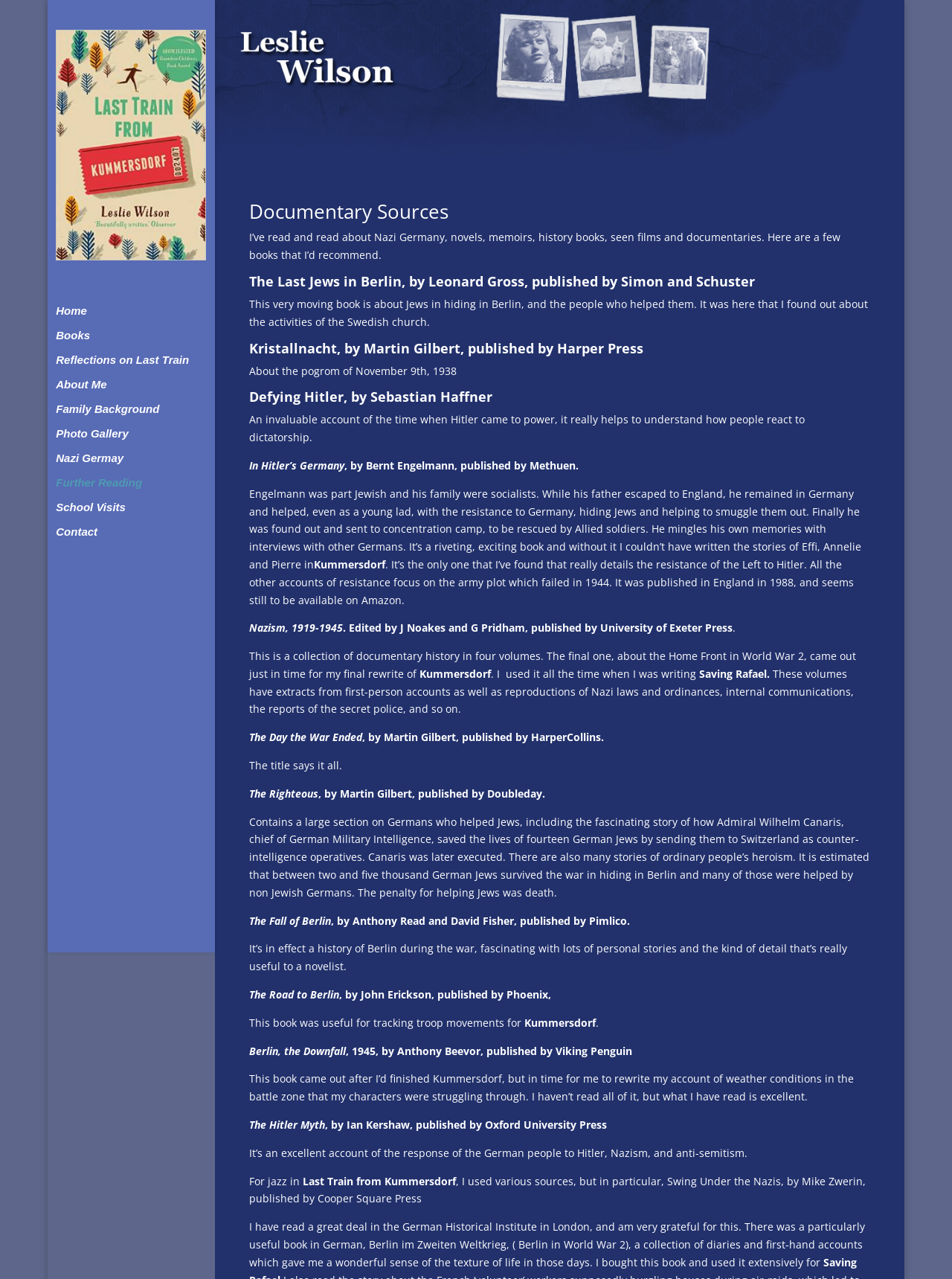Identify the bounding box coordinates for the element you need to click to achieve the following task: "Click on the 'Home' link". The coordinates must be four float values ranging from 0 to 1, formatted as [left, top, right, bottom].

[0.059, 0.167, 0.248, 0.186]